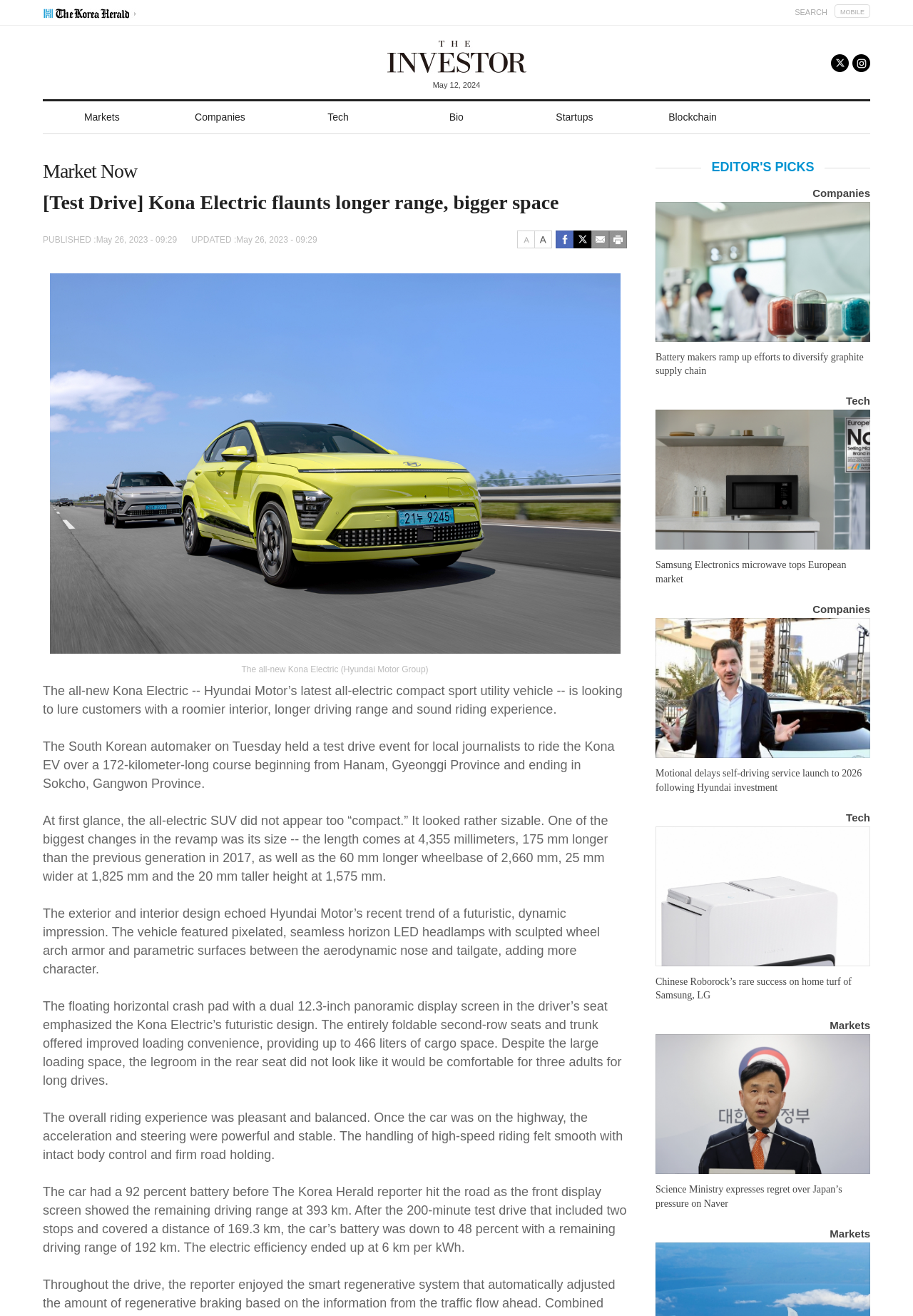Find the bounding box coordinates for the area you need to click to carry out the instruction: "Read the article about Kona Electric". The coordinates should be four float numbers between 0 and 1, indicated as [left, top, right, bottom].

[0.047, 0.52, 0.682, 0.545]